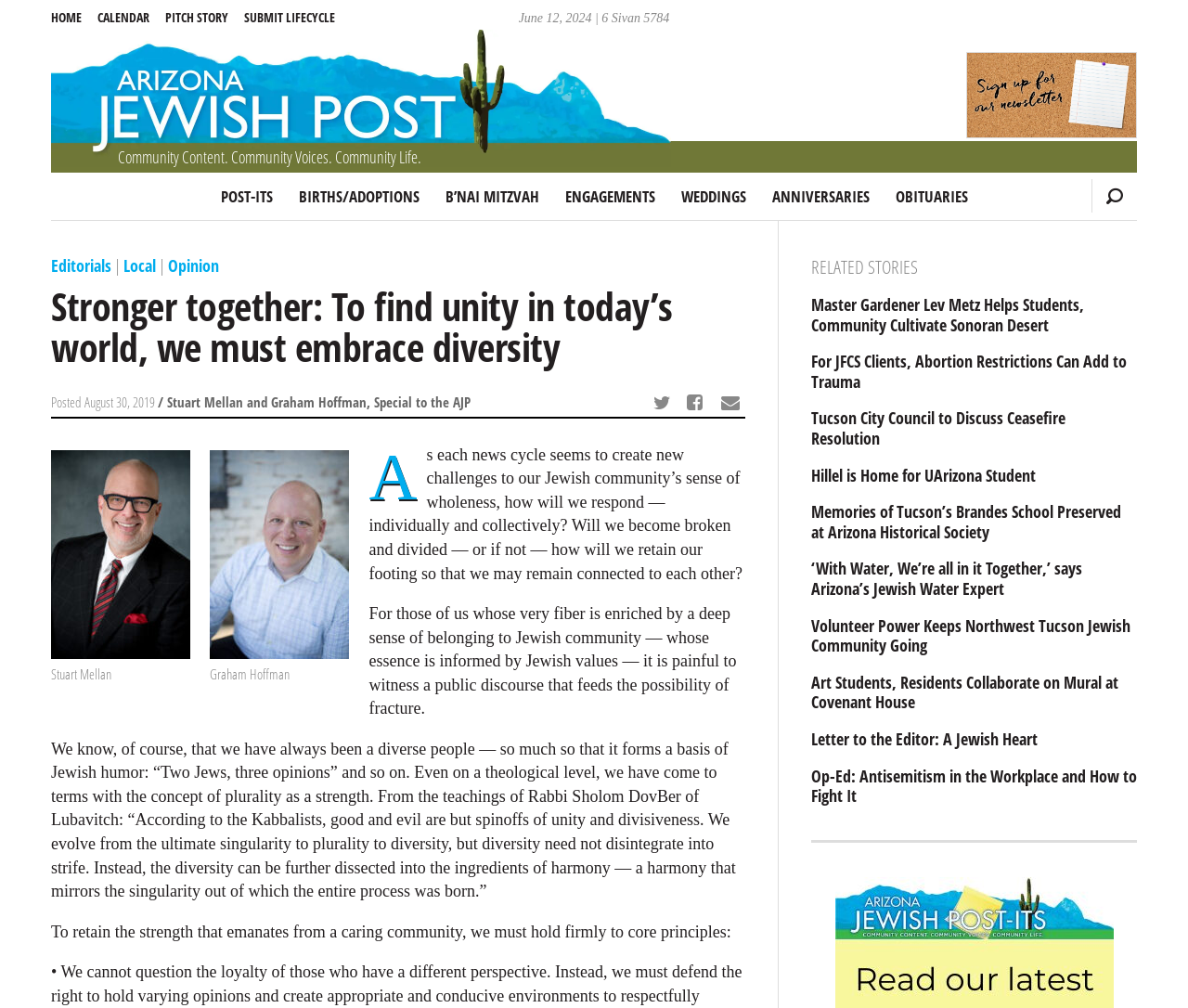Respond to the question below with a concise word or phrase:
What is the name of the first author?

Stuart Mellan